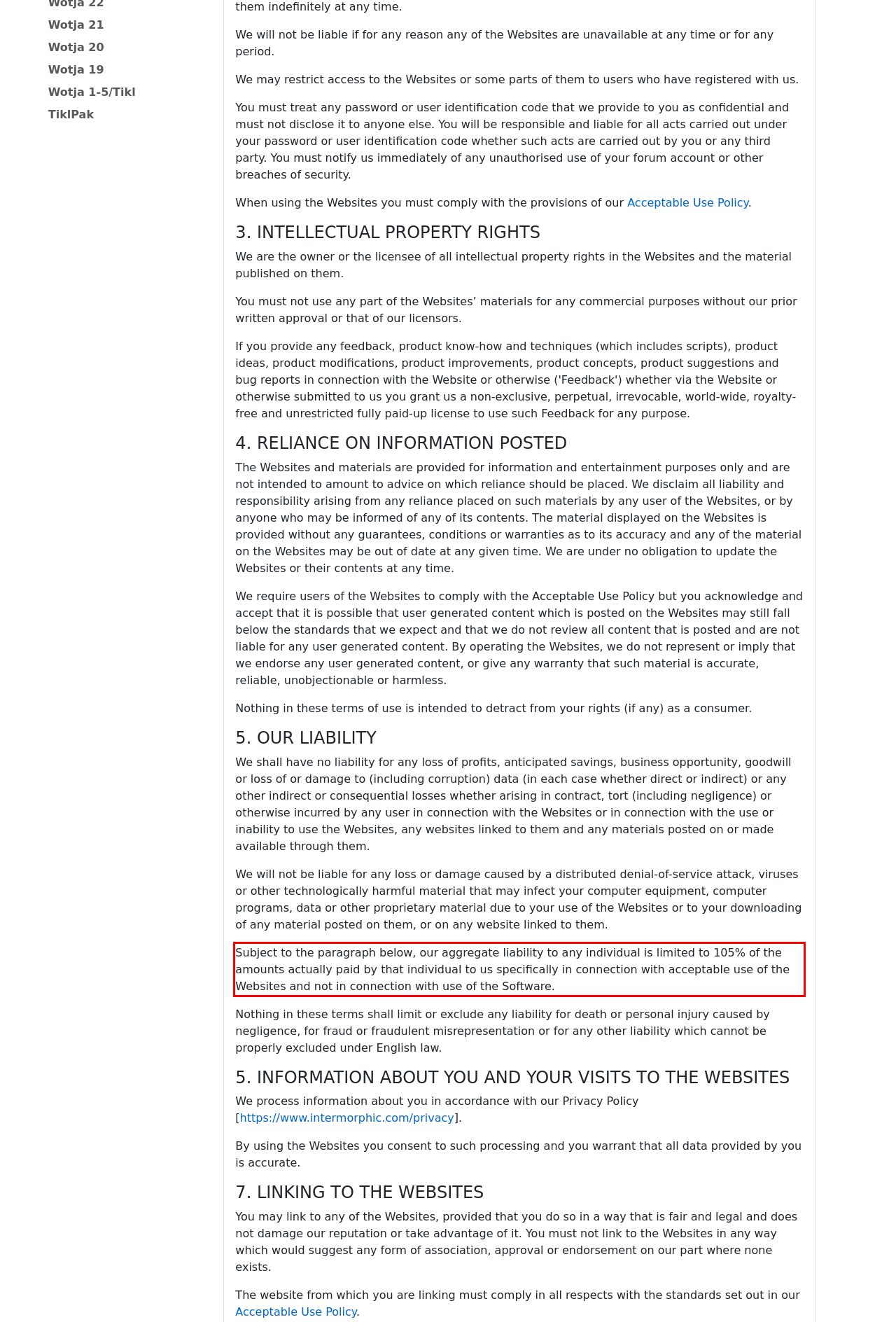You are presented with a webpage screenshot featuring a red bounding box. Perform OCR on the text inside the red bounding box and extract the content.

Subject to the paragraph below, our aggregate liability to any individual is limited to 105% of the amounts actually paid by that individual to us specifically in connection with acceptable use of the Websites and not in connection with use of the Software.